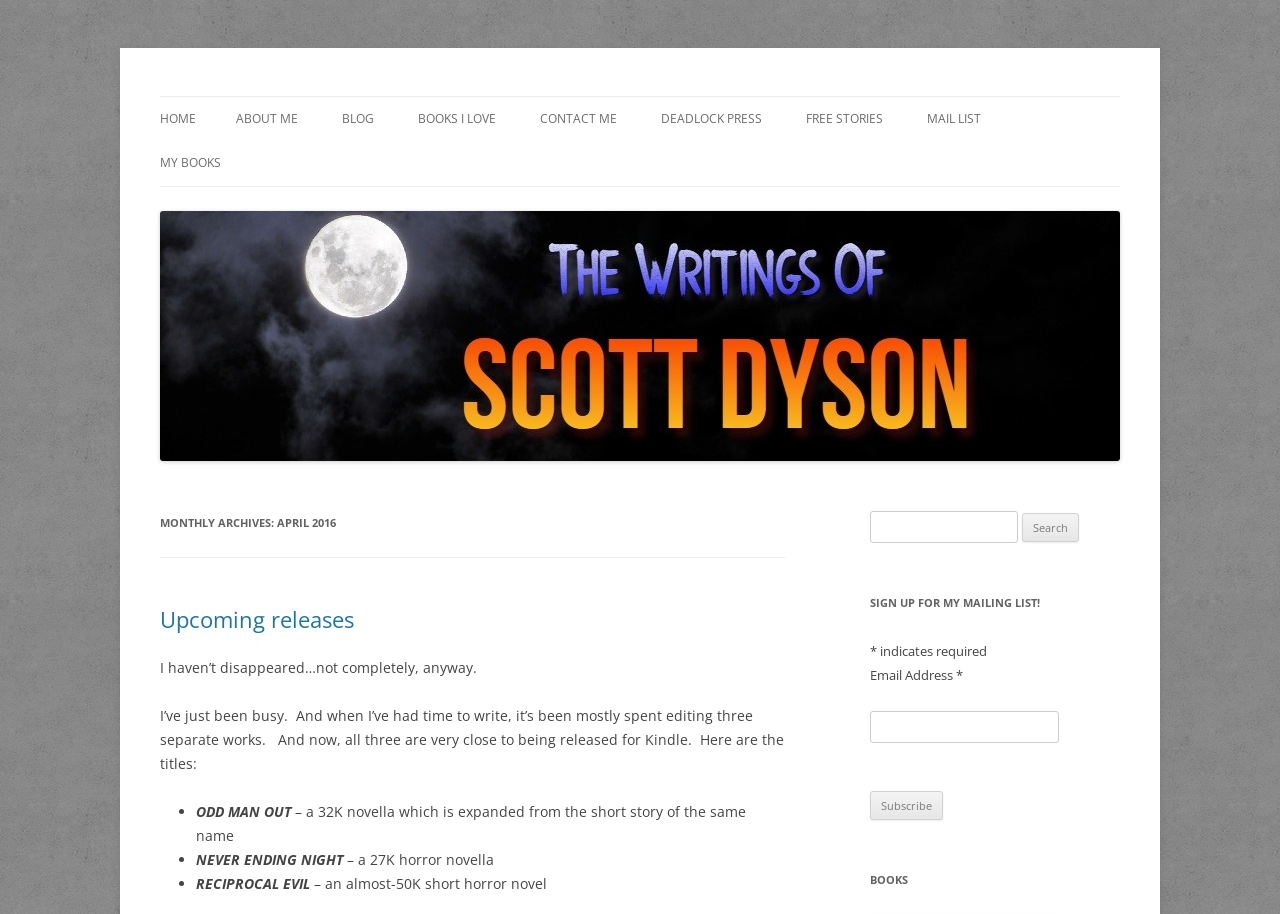Using the provided element description "parent_node: PATIENT", determine the bounding box coordinates of the UI element.

None